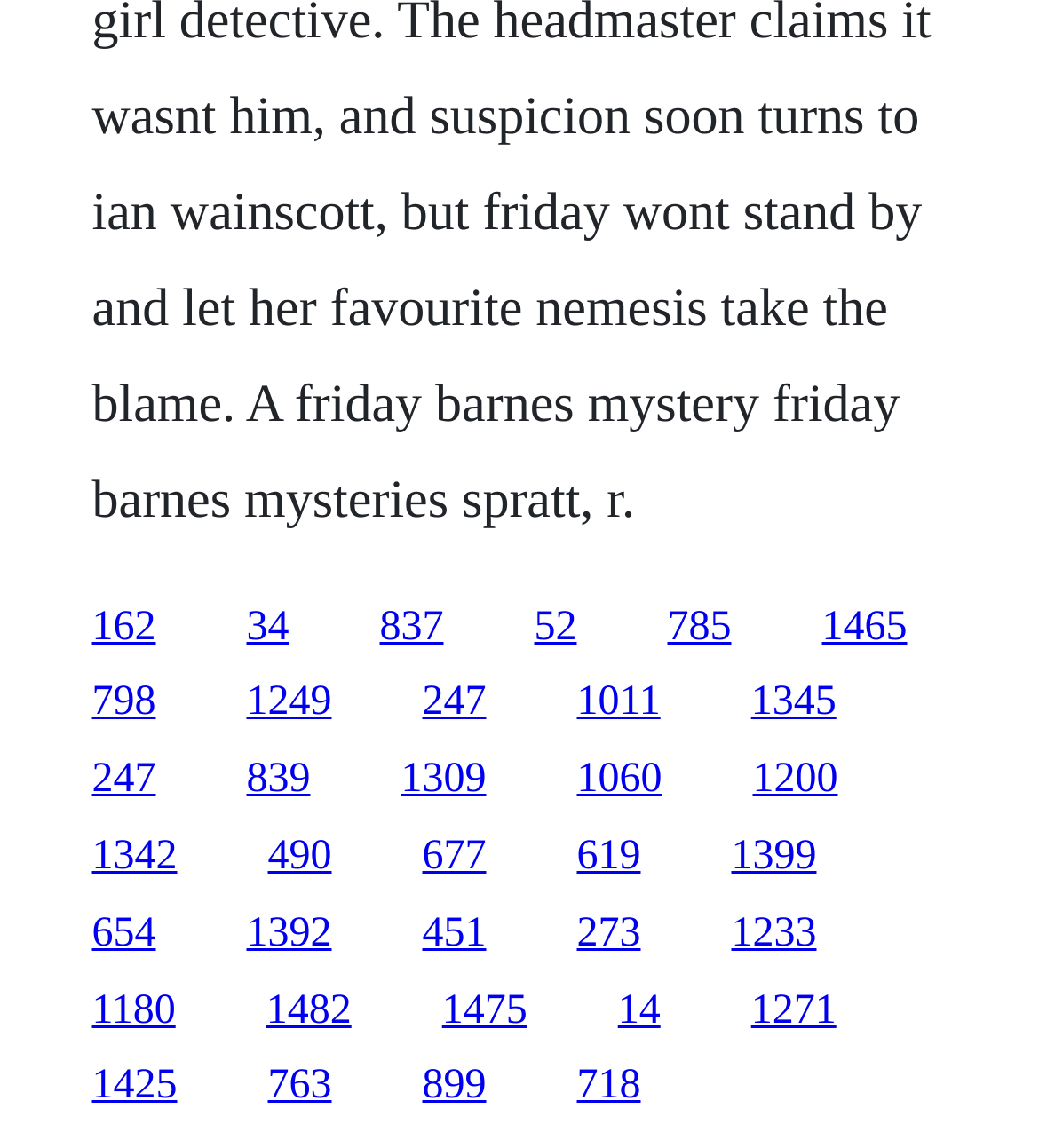Locate the bounding box coordinates of the element that should be clicked to fulfill the instruction: "Read about Privacy".

None